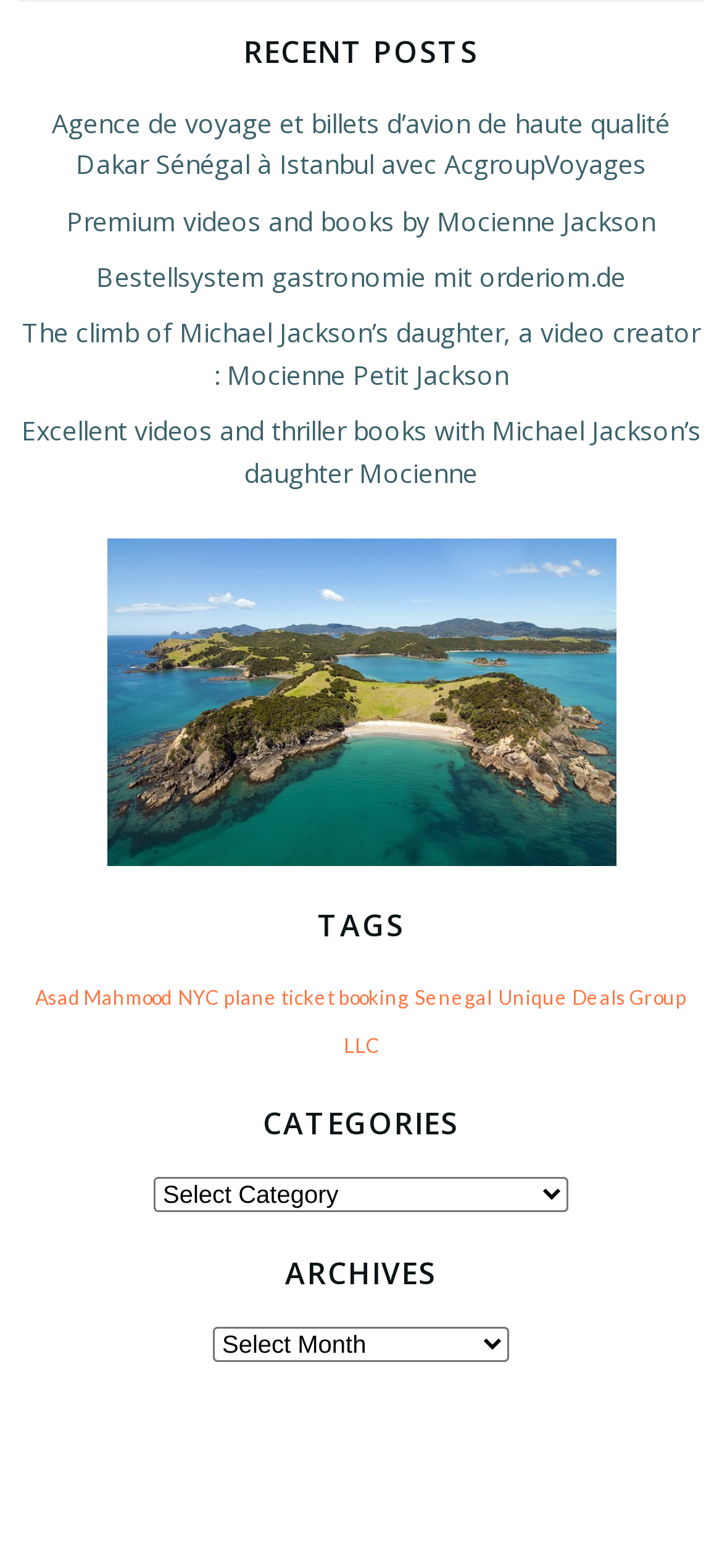Please specify the bounding box coordinates of the region to click in order to perform the following instruction: "browse archives".

[0.295, 0.846, 0.705, 0.869]